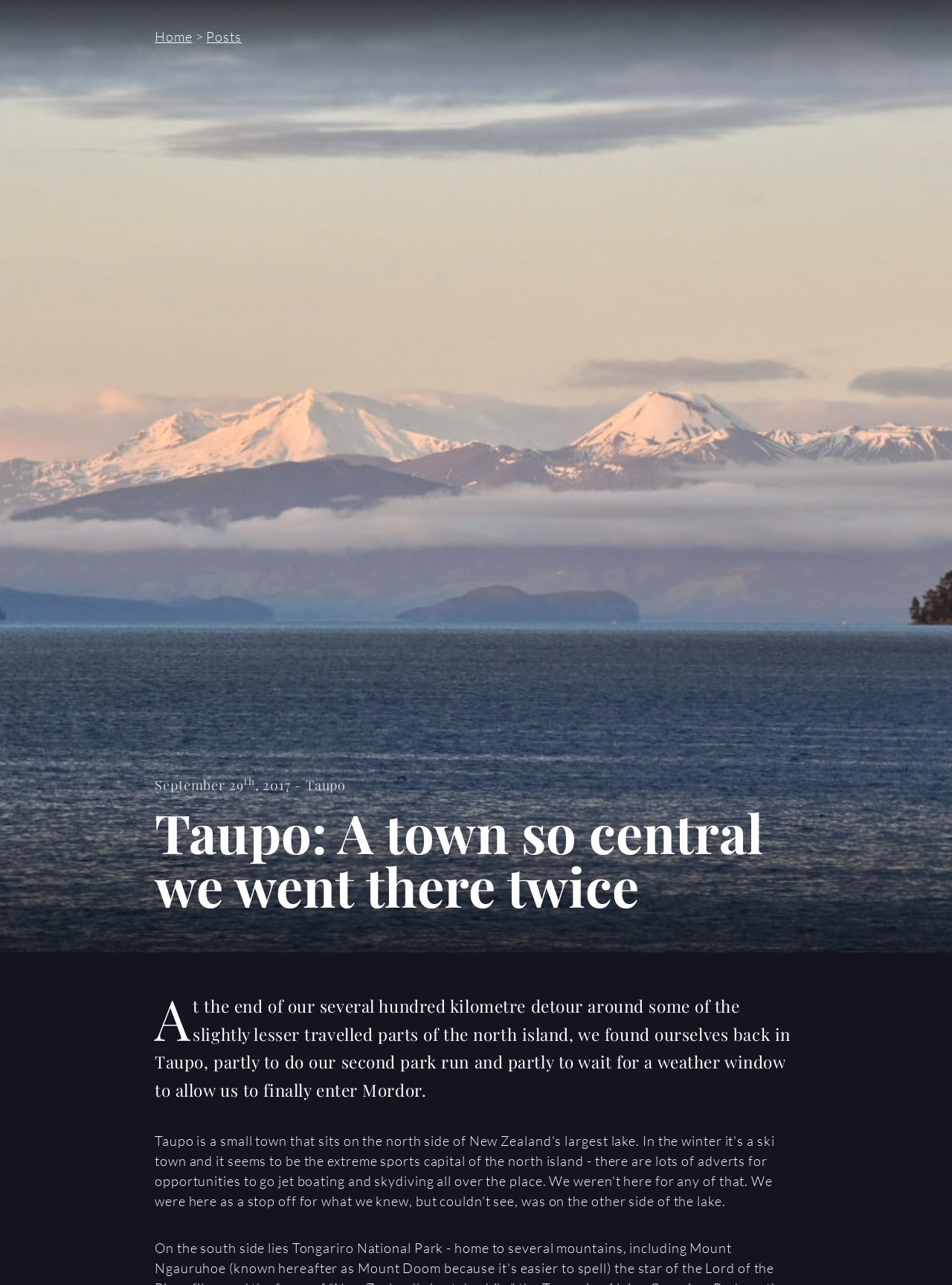Give a succinct answer to this question in a single word or phrase: 
How many links are in the top navigation bar?

2